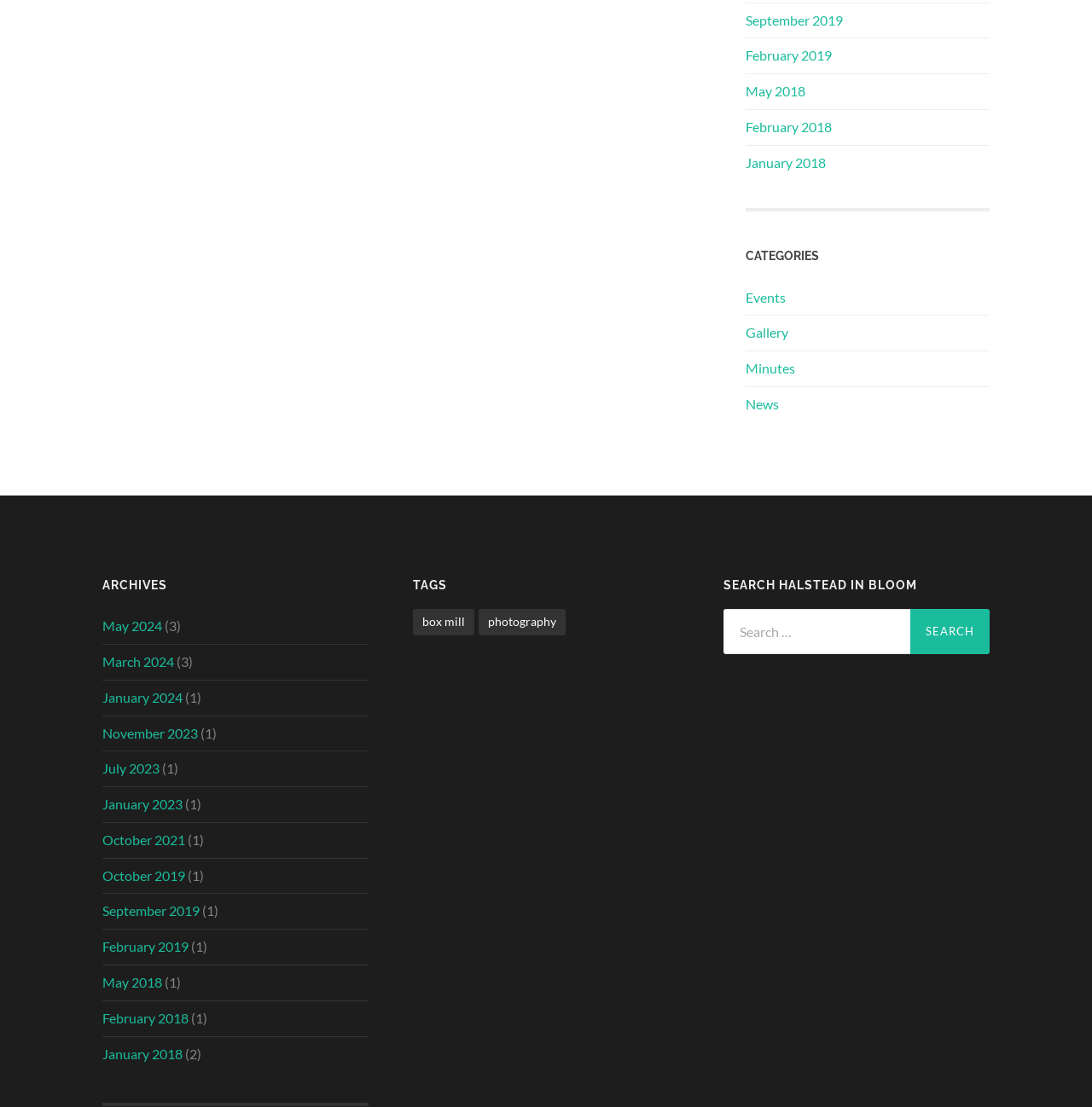What is the bounding box coordinate of the 'TAGS' heading?
Look at the image and provide a short answer using one word or a phrase.

[0.378, 0.521, 0.622, 0.535]